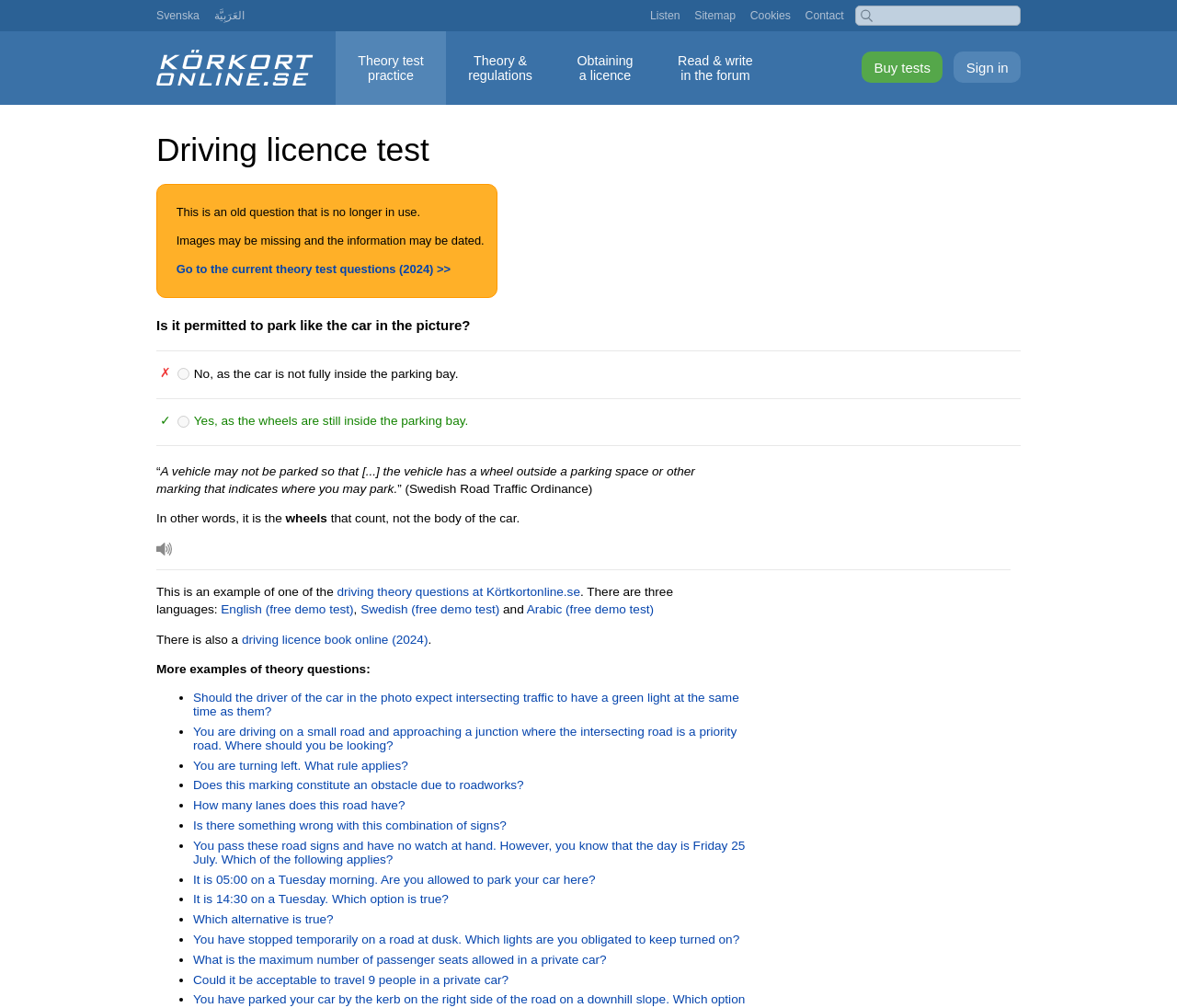Respond with a single word or phrase to the following question:
What is the correct answer to the parking question?

No